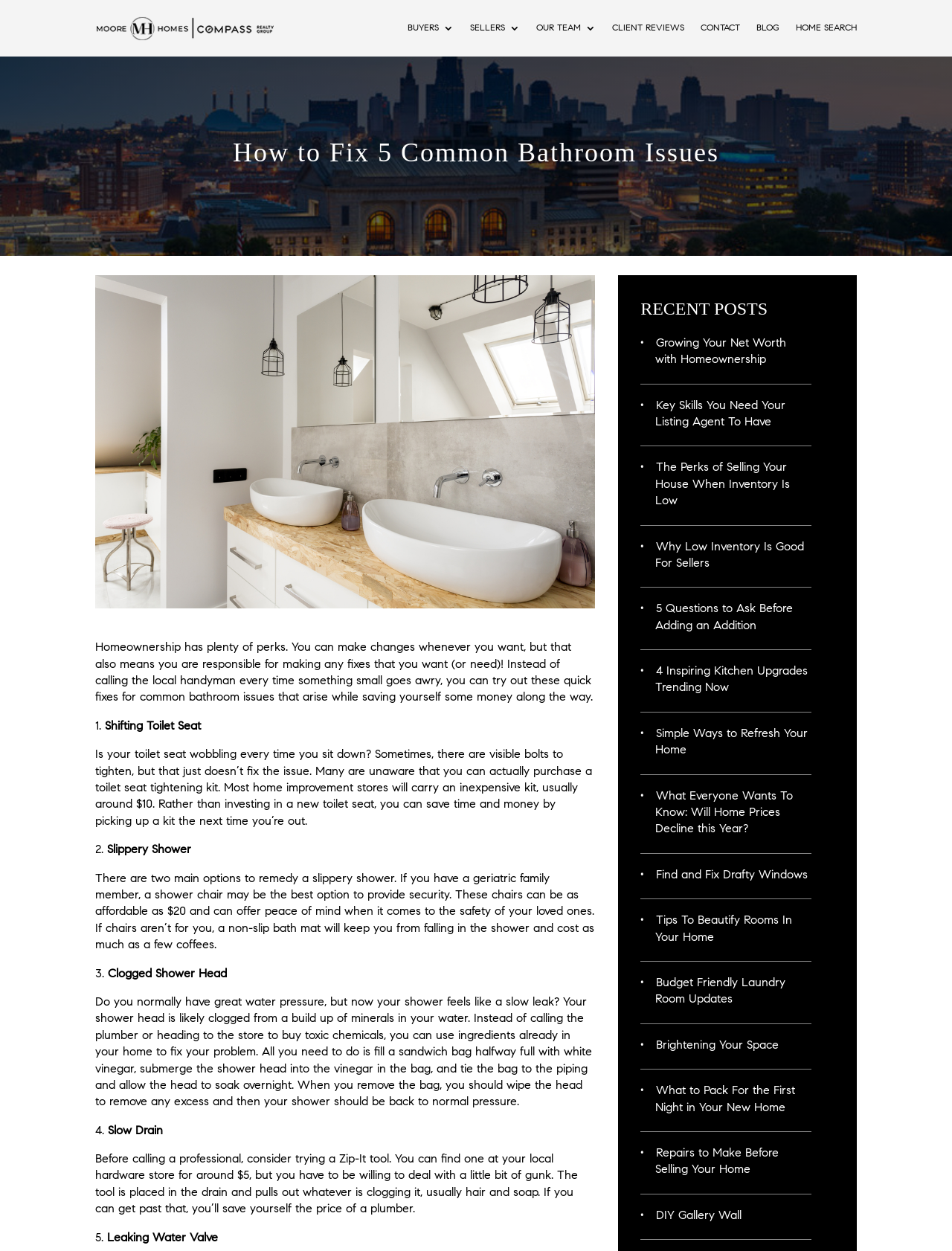Construct a comprehensive caption that outlines the webpage's structure and content.

The webpage is about fixing common bathroom issues, specifically five of them, and is provided by Moore Homes. At the top of the page, there is a navigation menu with eight links: "BUYERS 3", "SELLERS 3", "OUR TEAM 3", "CLIENT REVIEWS", "CONTACT", "BLOG", "HOME SEARCH", and a logo link. Below the navigation menu, there is a heading that reads "How to Fix 5 Common Bathroom Issues". 

To the right of the heading, there is an image. Below the image, there is a paragraph of text that introduces the topic of fixing common bathroom issues and the benefits of doing so. 

The five common bathroom issues are listed below the introductory paragraph, each with a number and a brief description. The issues are: shifting toilet seat, slippery shower, clogged shower head, slow drain, and leaking water valve. Each issue has a brief solution or fix provided, including purchasing a toilet seat tightening kit, using a non-slip bath mat or shower chair, soaking a clogged shower head in vinegar, using a Zip-It tool to clear a slow drain, and fixing a leaking water valve.

On the right side of the page, there is a section titled "RECENT POSTS" that lists 12 links to other articles or blog posts, including topics such as growing net worth through homeownership, key skills for a listing agent, and DIY home upgrades.